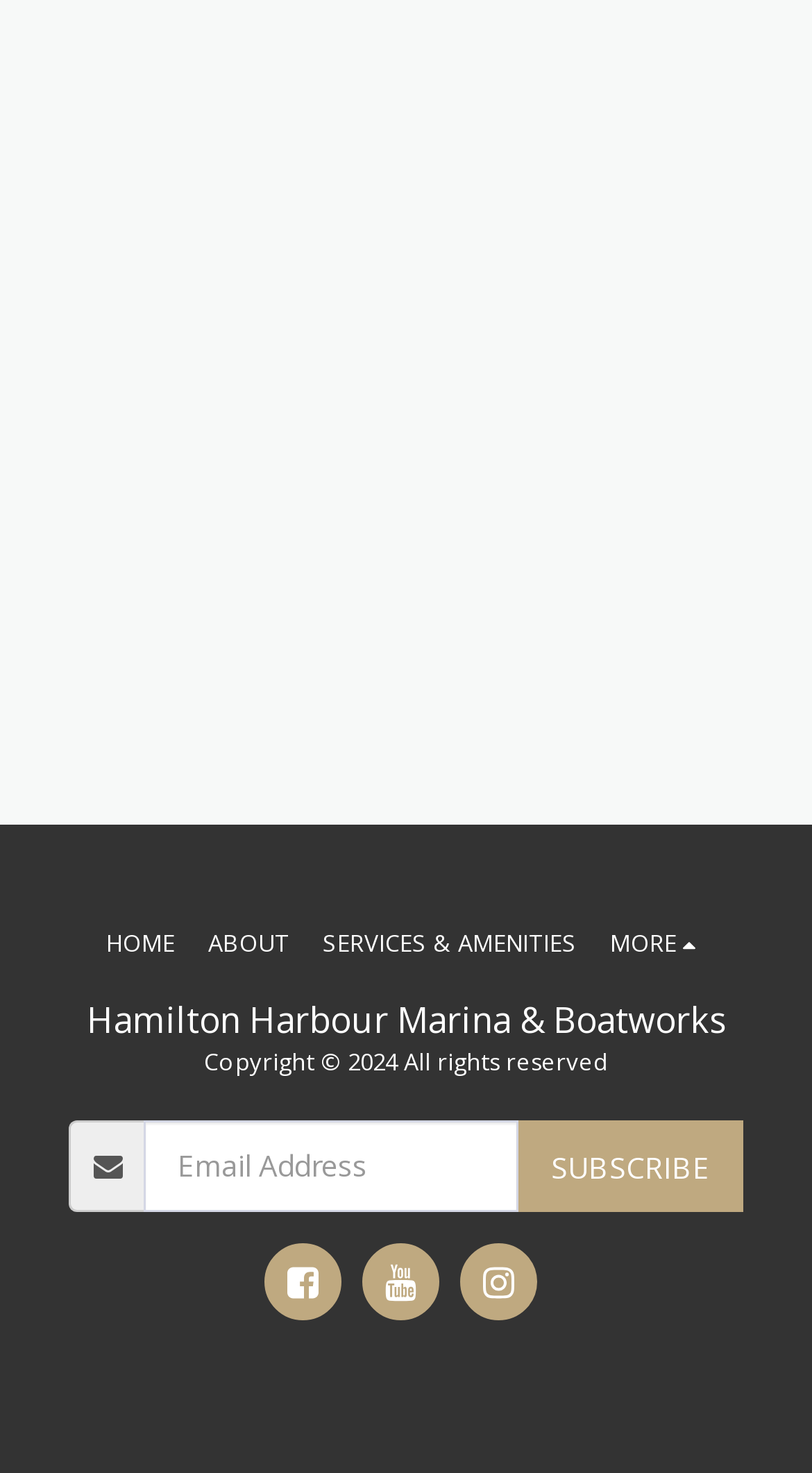Determine the bounding box coordinates of the clickable area required to perform the following instruction: "Click ABOUT". The coordinates should be represented as four float numbers between 0 and 1: [left, top, right, bottom].

[0.256, 0.627, 0.356, 0.655]